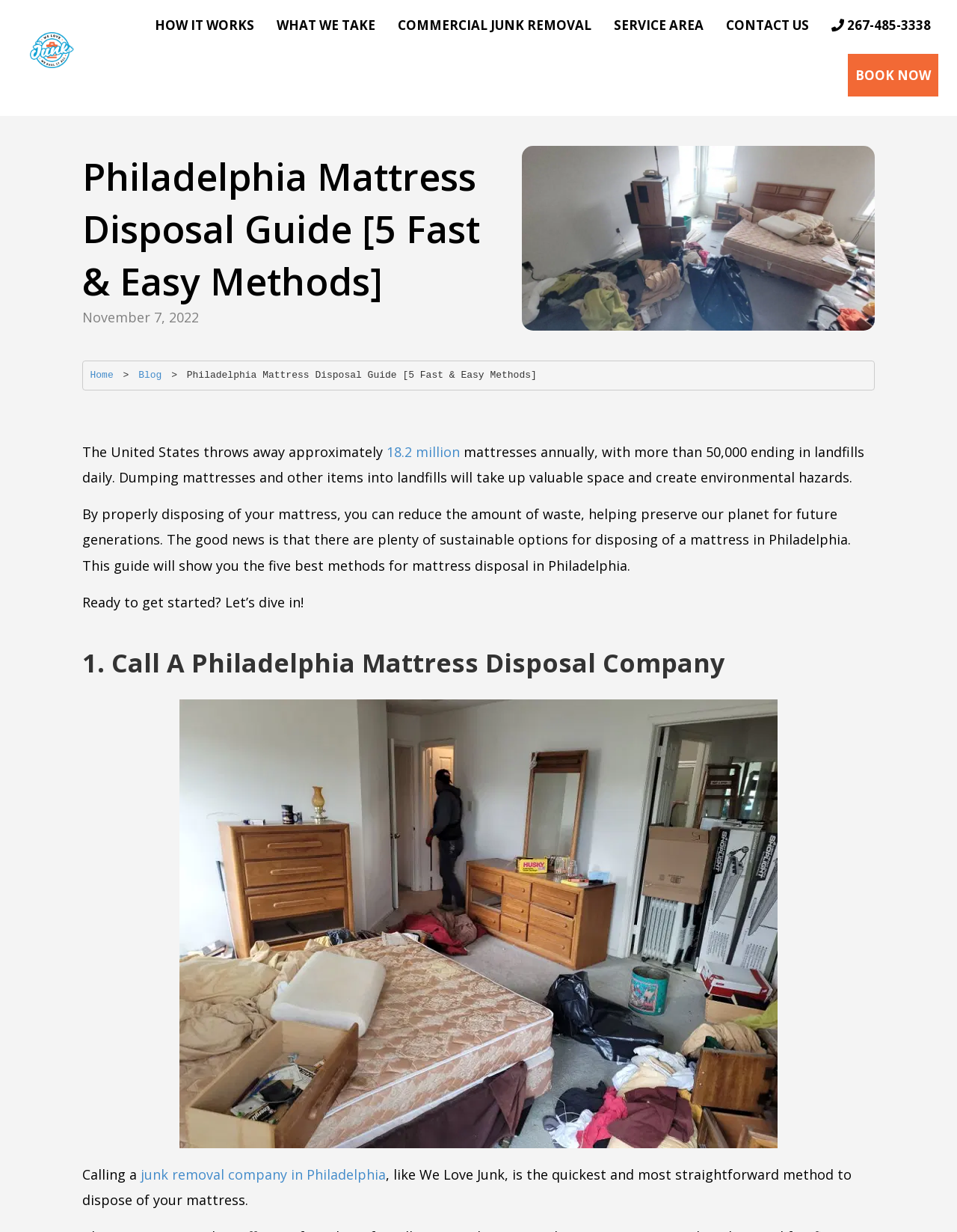Please identify the bounding box coordinates of the clickable region that I should interact with to perform the following instruction: "Visit the 'COMMERCIAL JUNK REMOVAL' page". The coordinates should be expressed as four float numbers between 0 and 1, i.e., [left, top, right, bottom].

[0.408, 0.003, 0.626, 0.038]